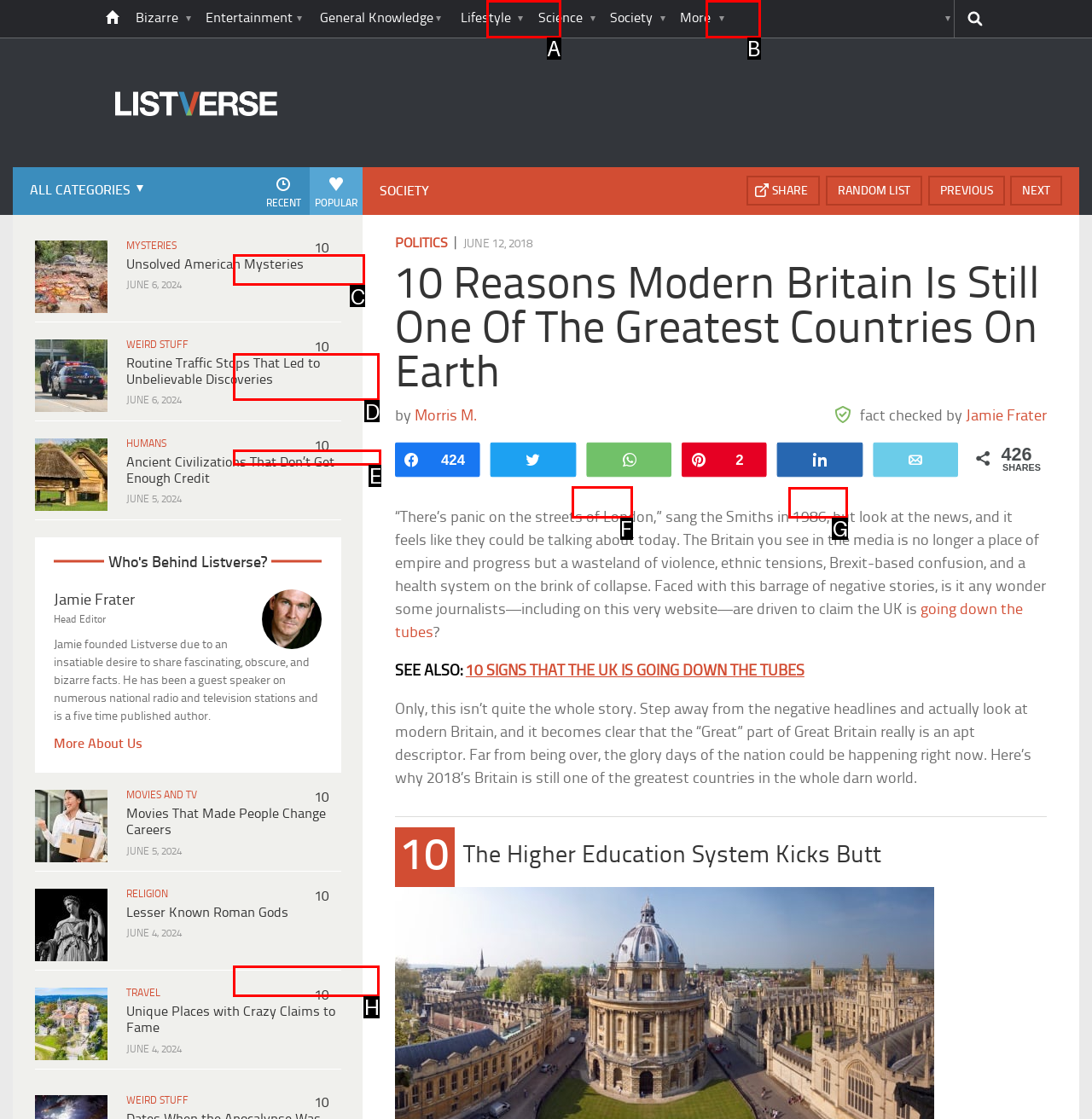Choose the letter of the option you need to click to Share the article on WhatsApp. Answer with the letter only.

F